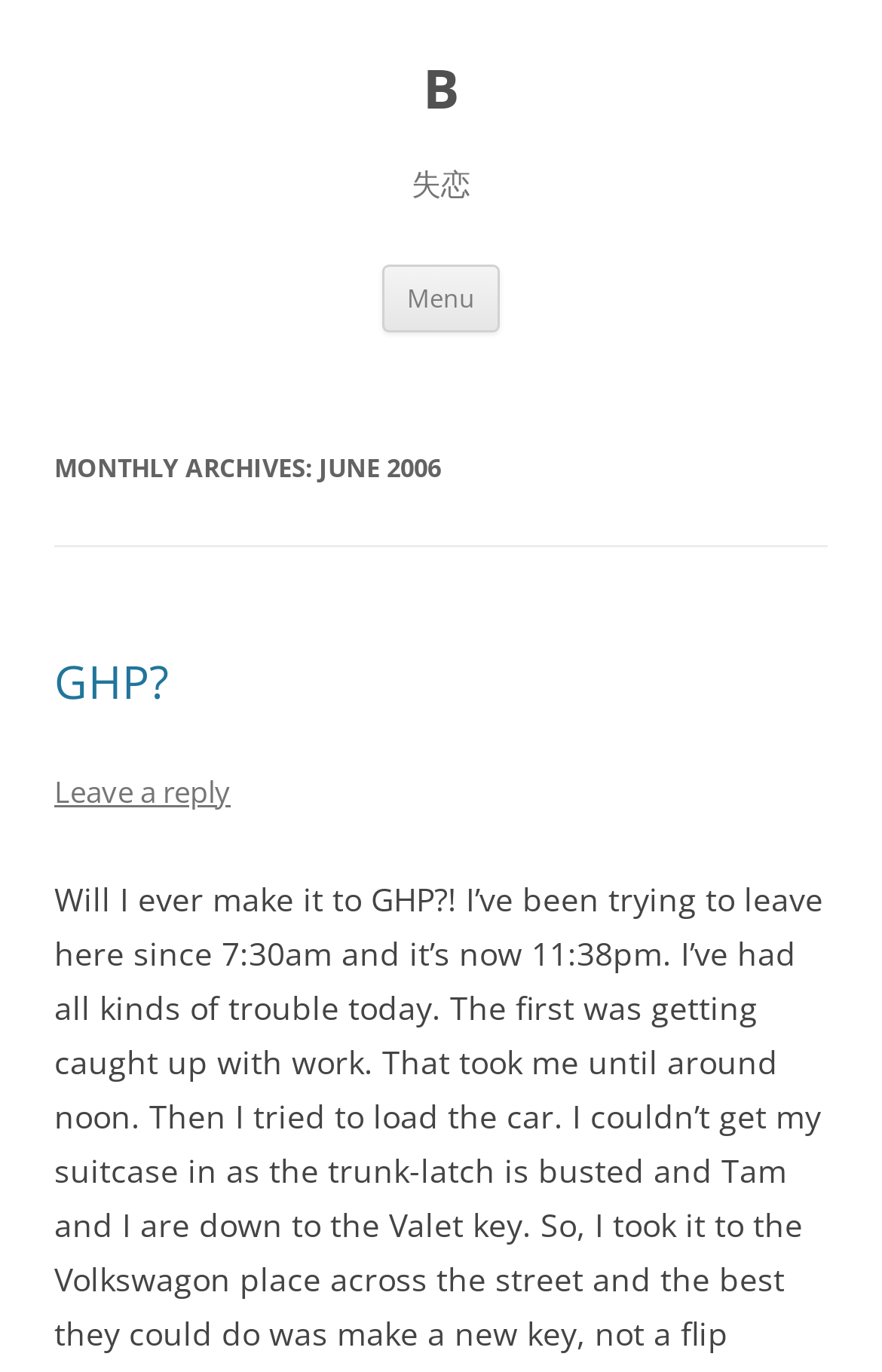What is the text of the first link?
Give a single word or phrase answer based on the content of the image.

B